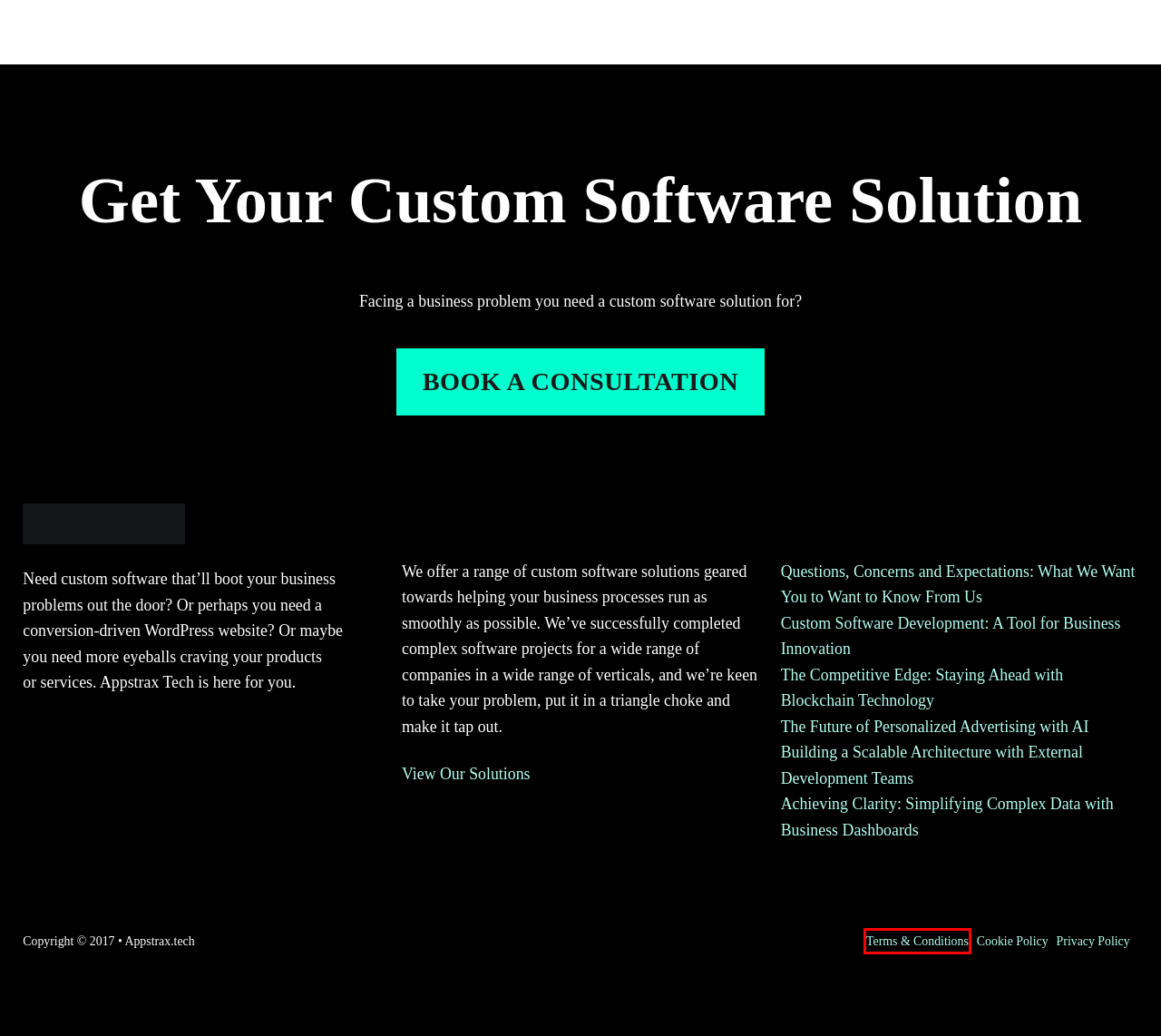Examine the screenshot of a webpage featuring a red bounding box and identify the best matching webpage description for the new page that results from clicking the element within the box. Here are the options:
A. Build Scalable Tech Architecture - Appstrax.tech
B. Software Tools for Innovation - Appstrax.tech
C. Your Expectations: Our Focus - Appstrax.tech
D. Legal - Terms and Conditions - Appstrax.tech
E. Simplify Data with Dashboards - Appstrax.tech
F. AI Personalizes Advertising - Appstrax.tech
G. Staying Ahead with Blockchain - Appstrax.tech
H. Legal - Cookie Policy - Appstrax.tech

D